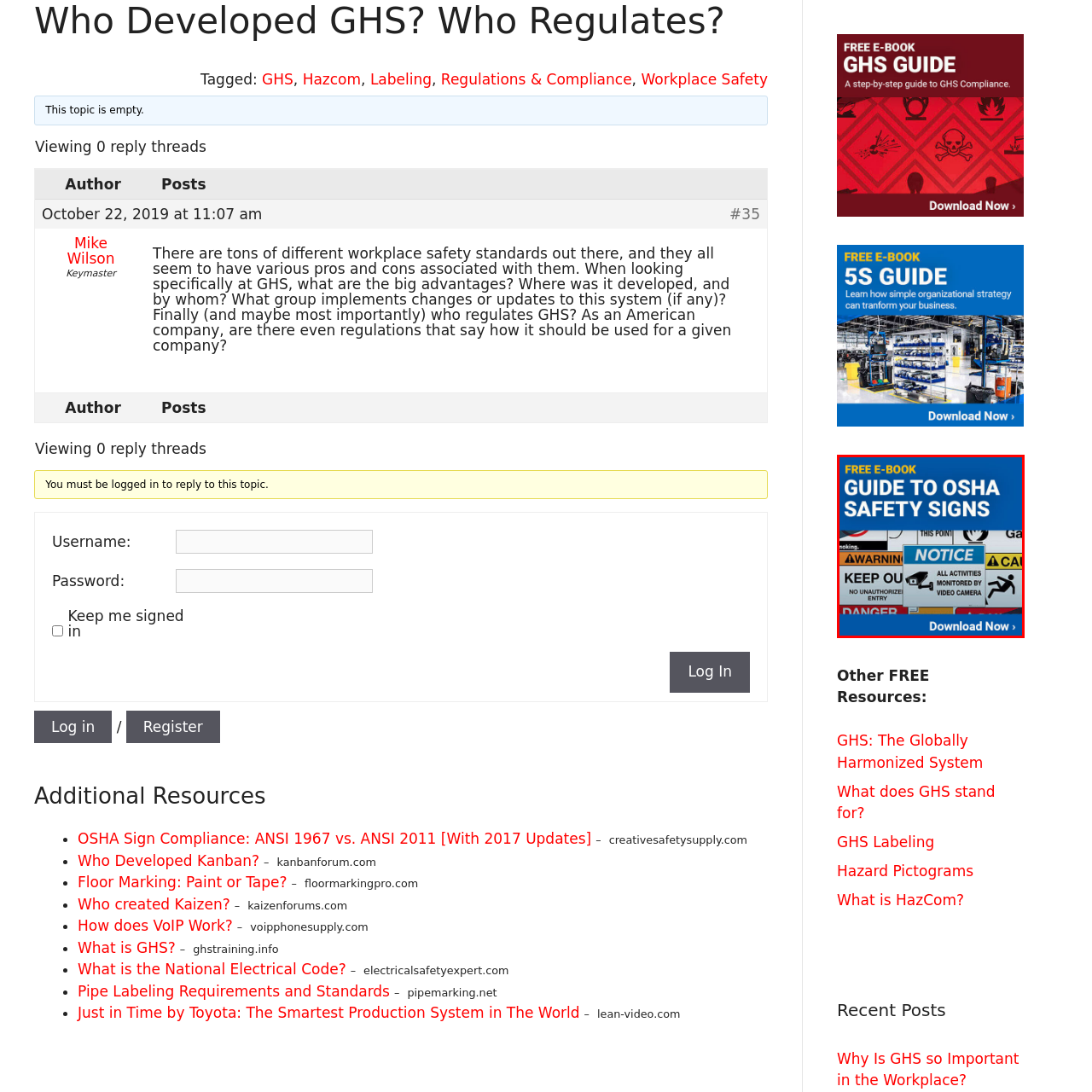Generate a detailed caption for the image contained in the red outlined area.

The image features a promotional banner for a free e-book titled "Guide to OSHA Safety Signs." The background is a vibrant blue, drawing attention to the title and the important safety information displayed. Various warning signs, including "WARNING," "KEEP OUT," and "NOTICE," are depicted, emphasizing the significance of safety regulations in the workplace. A prominent "Download Now" button encourages immediate action for viewers interested in learning more about OSHA guidelines and safety practices. This visually compelling design not only informs but also motivates users to enhance their understanding of safety signage.